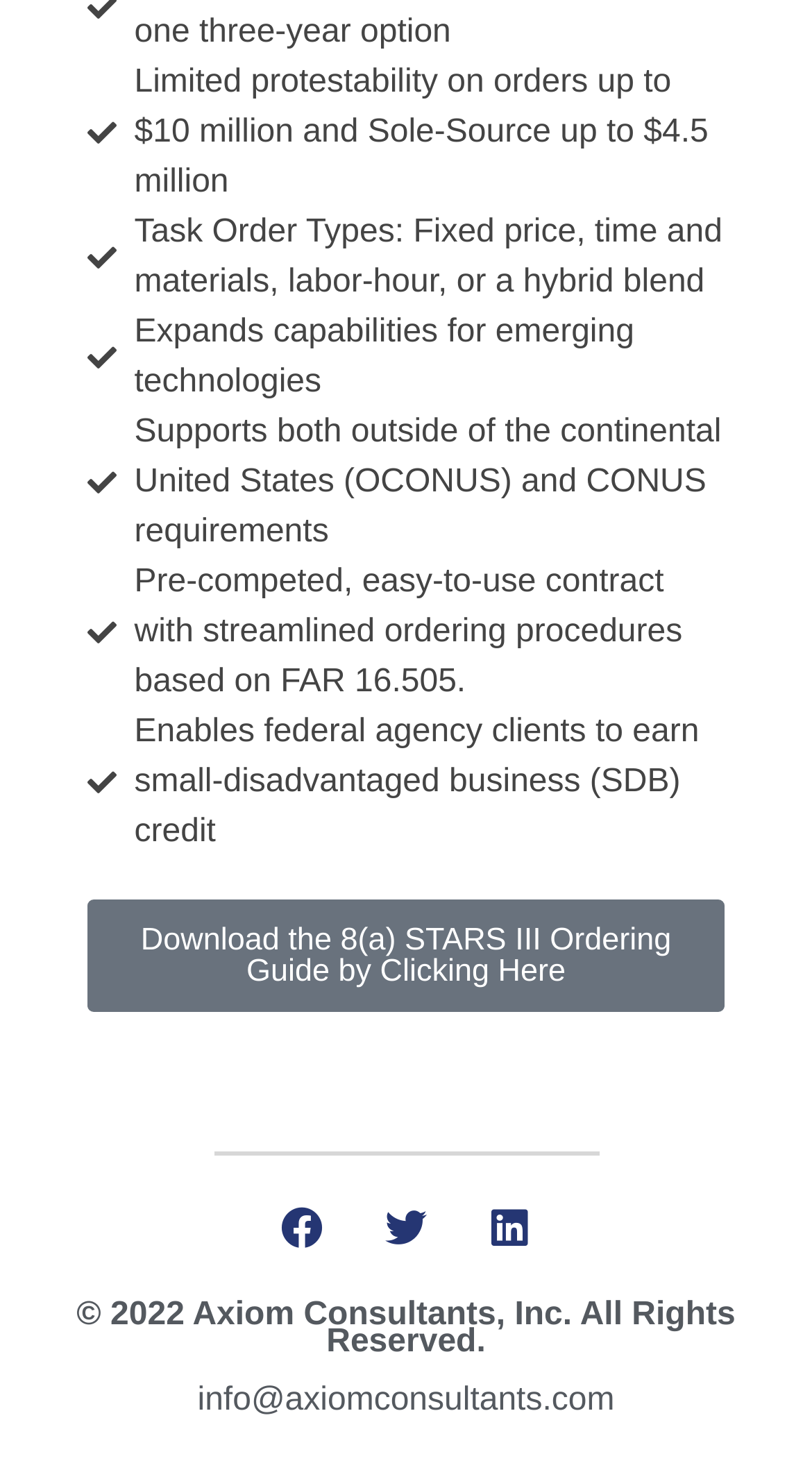What is the copyright year of the webpage?
Could you give a comprehensive explanation in response to this question?

The answer can be found in the ninth StaticText element, which states '© 2022 Axiom Consultants, Inc. All Rights Reserved'. This indicates that the copyright year of the webpage is 2022.